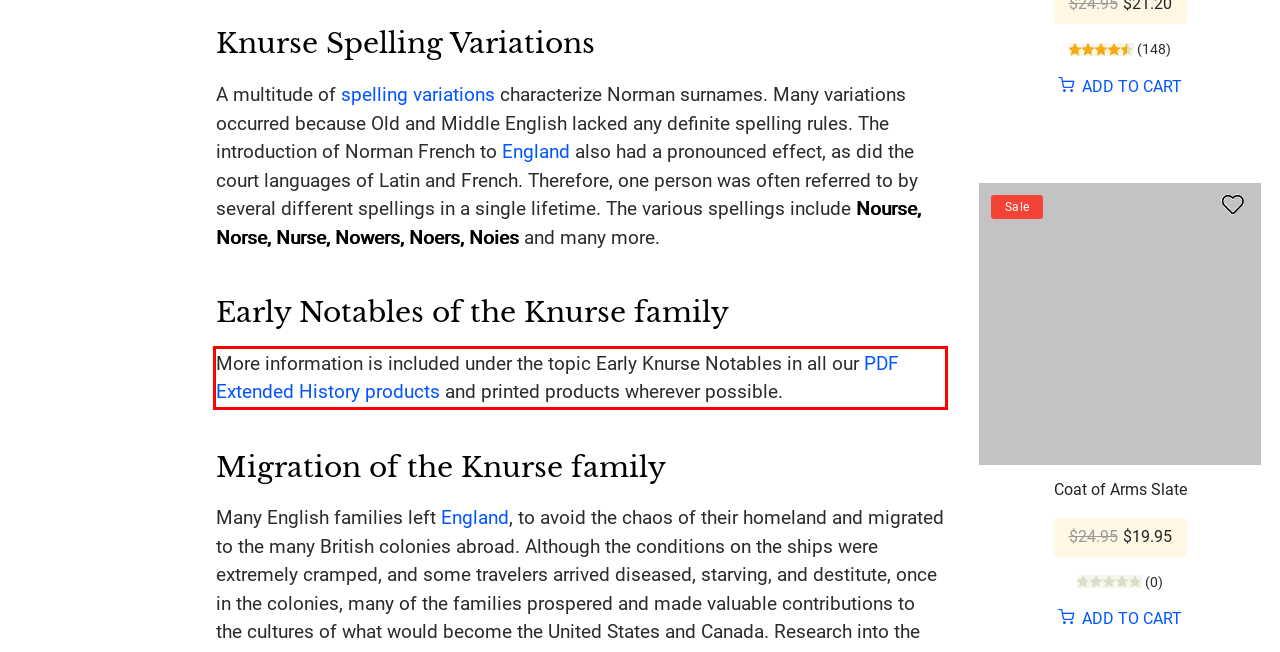Please identify the text within the red rectangular bounding box in the provided webpage screenshot.

More information is included under the topic Early Knurse Notables in all our PDF Extended History products and printed products wherever possible.